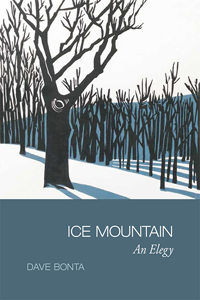What is the genre of the book?
Based on the screenshot, provide a one-word or short-phrase response.

Elegy